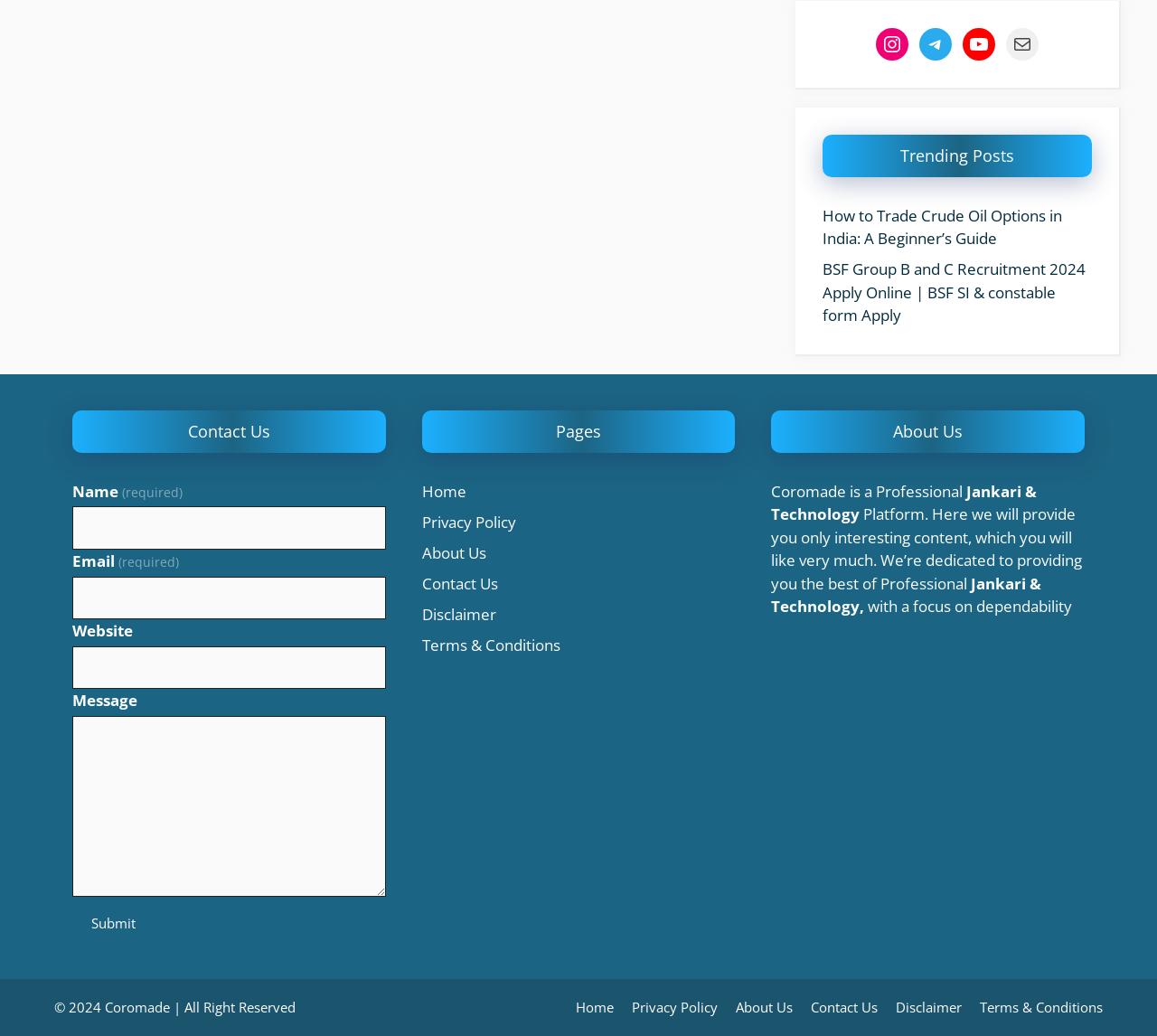Provide the bounding box coordinates for the UI element that is described as: "Privacy Policy".

[0.365, 0.494, 0.446, 0.514]